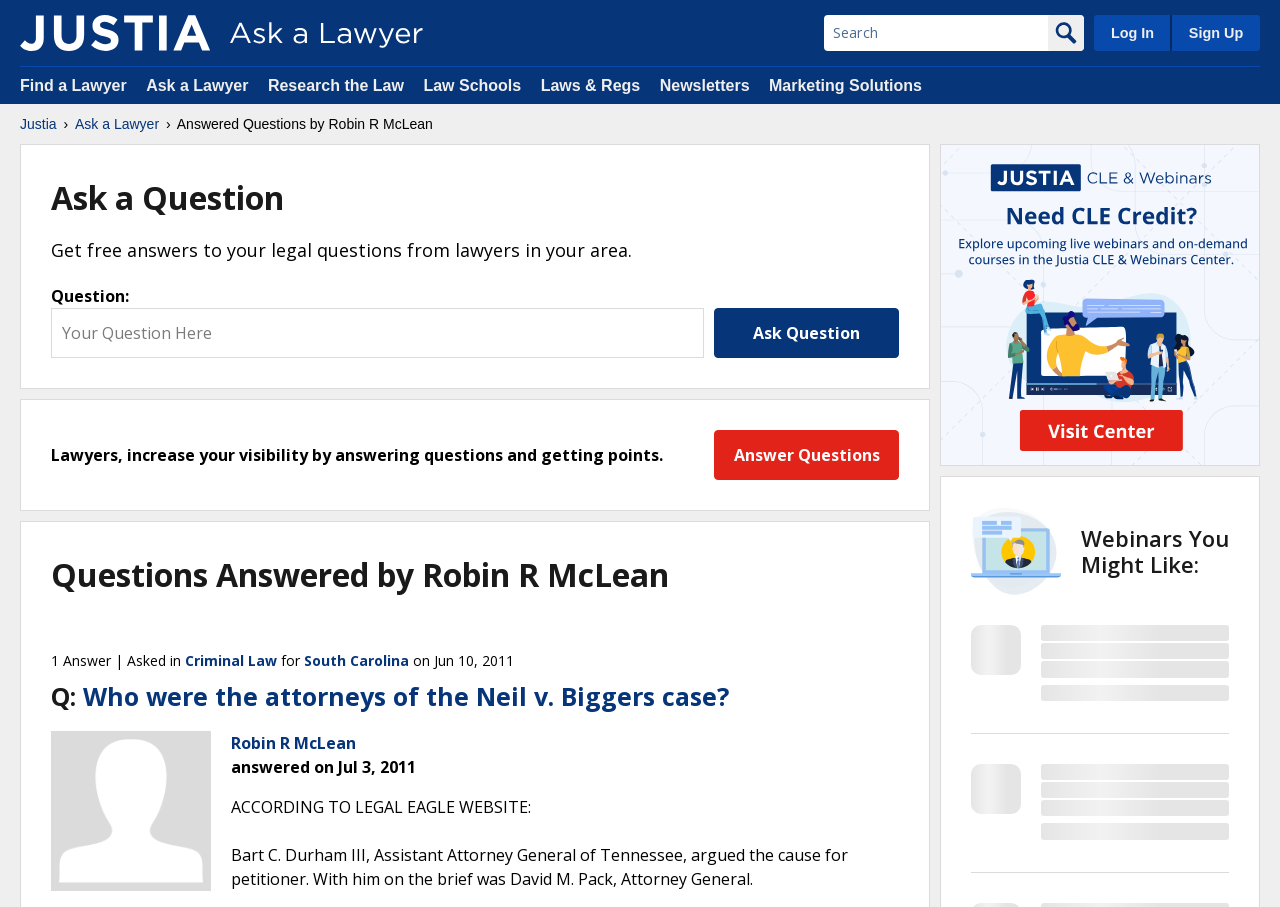Find the bounding box coordinates of the element to click in order to complete the given instruction: "Ask a question."

[0.558, 0.34, 0.702, 0.395]